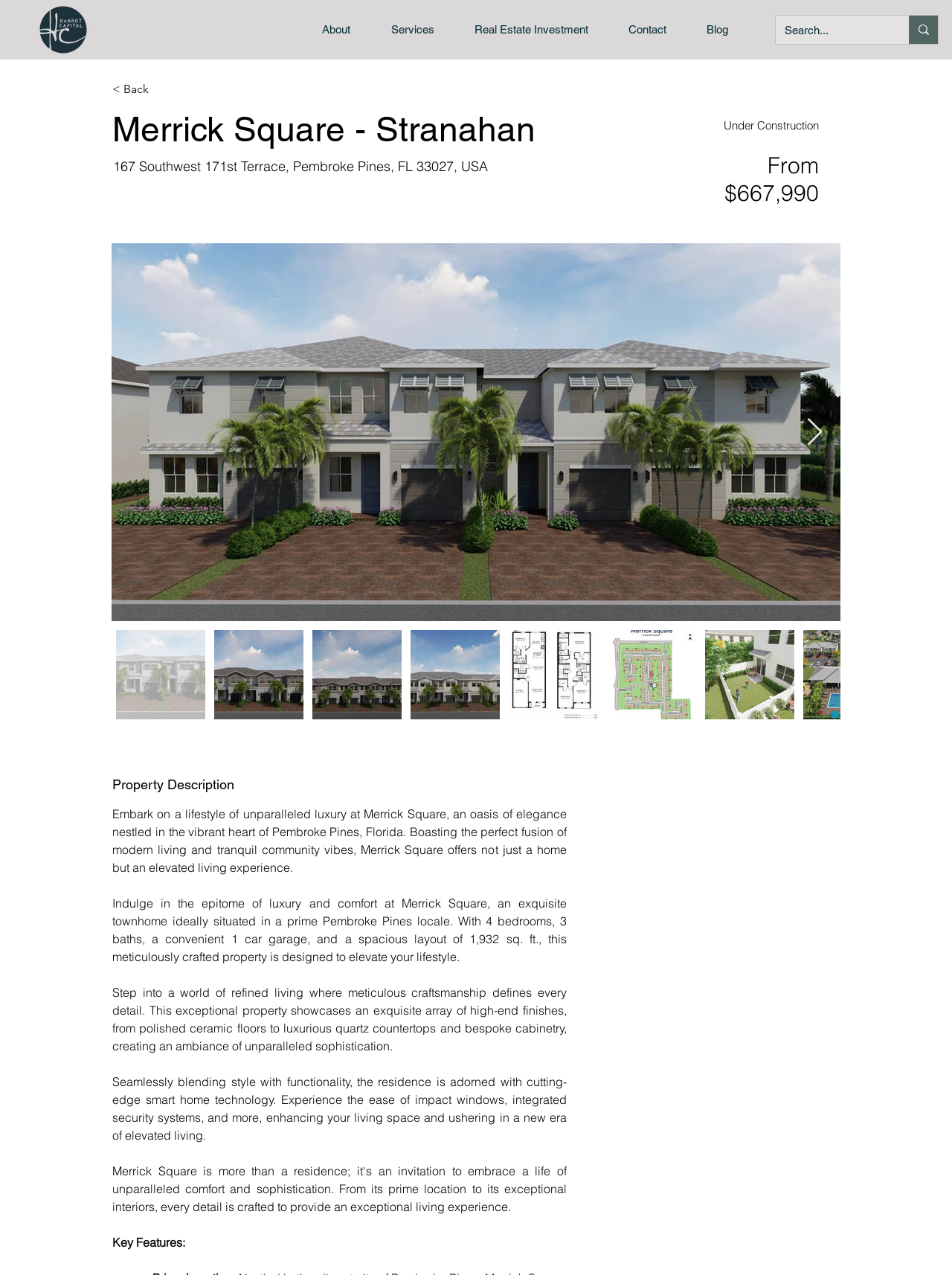Using the details from the image, please elaborate on the following question: What is the price range of the property?

I found the answer by looking at the StaticText element with the text 'From $667,990' which is located below the address of the property.